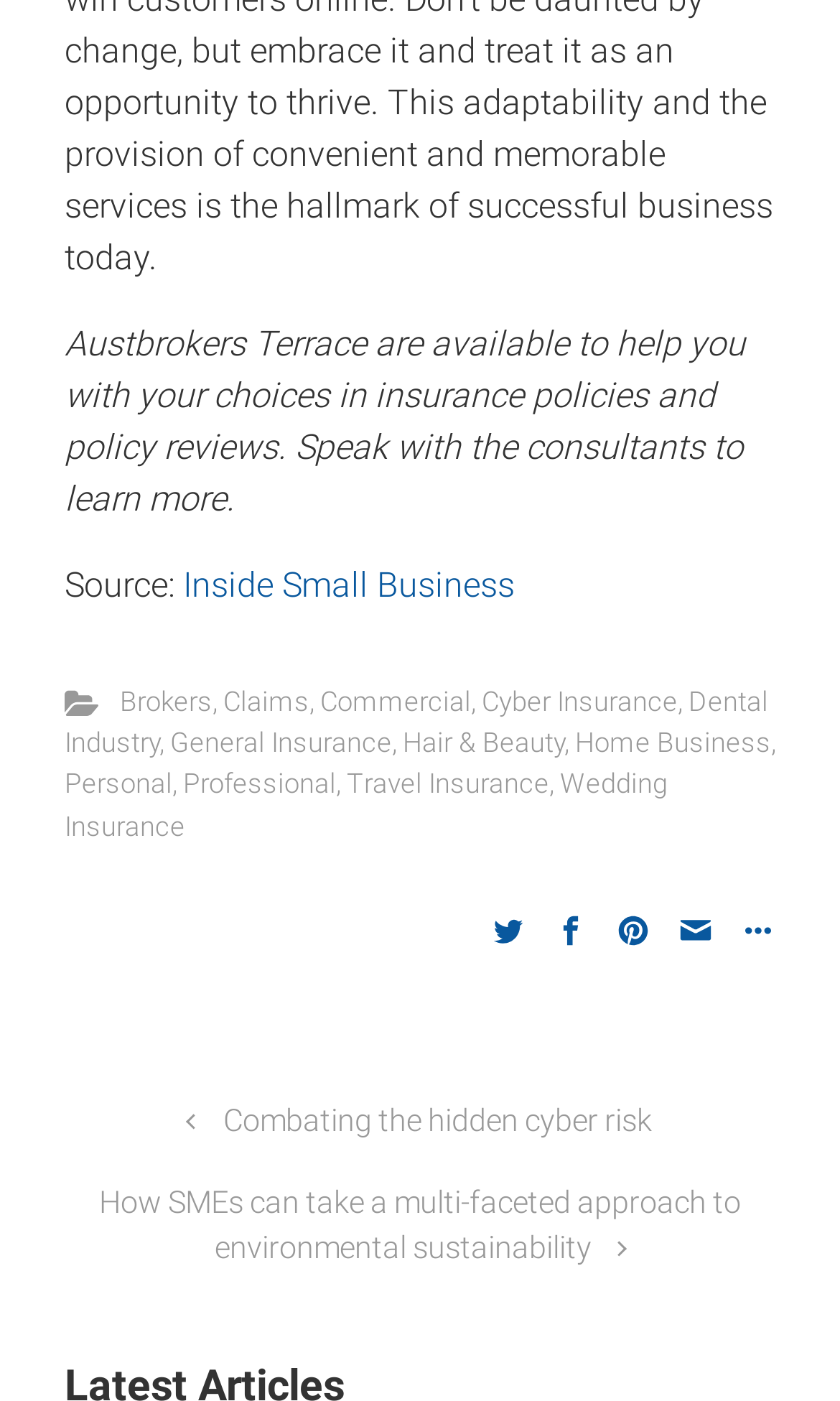Please find the bounding box coordinates of the clickable region needed to complete the following instruction: "Get information on Cyber Insurance". The bounding box coordinates must consist of four float numbers between 0 and 1, i.e., [left, top, right, bottom].

[0.573, 0.489, 0.807, 0.512]